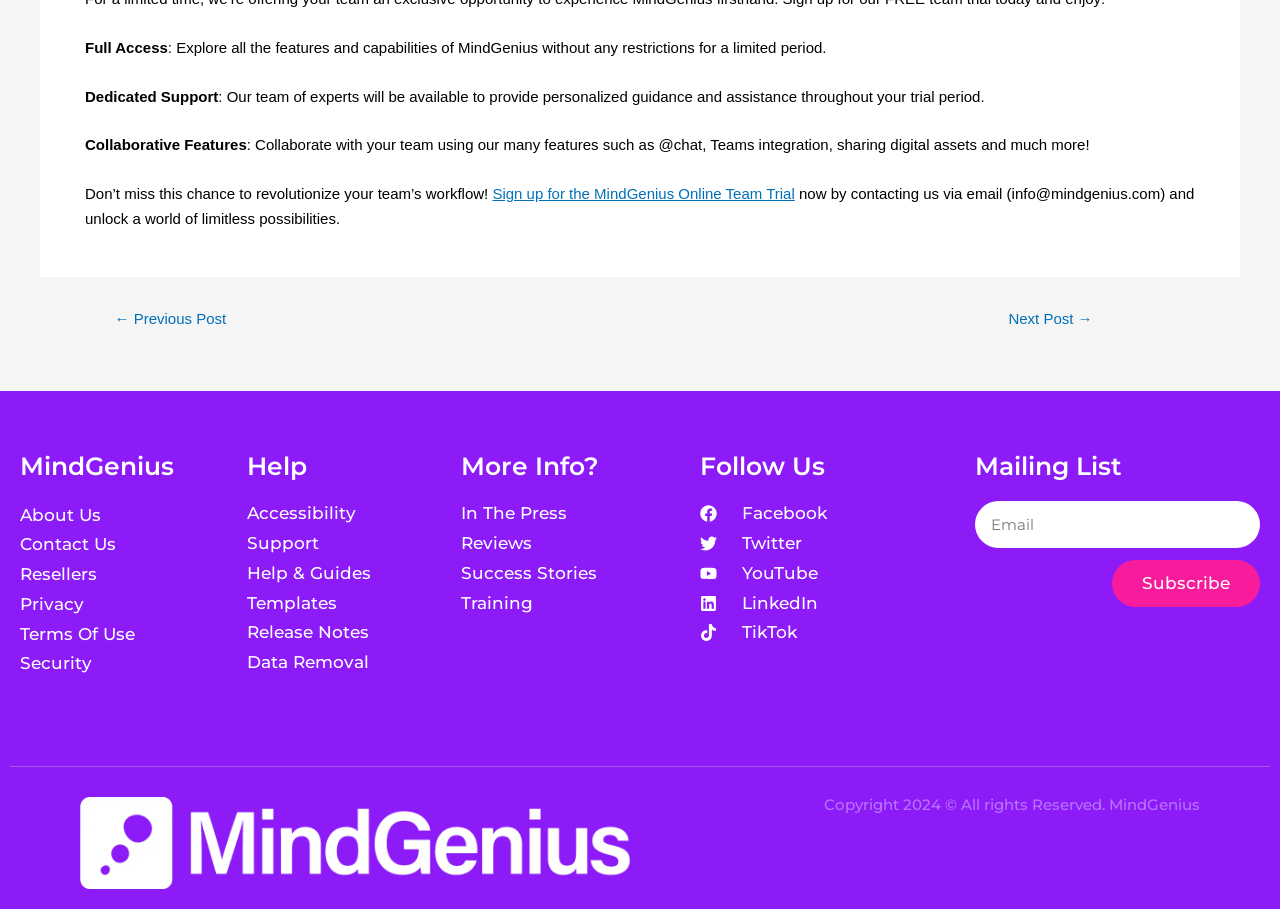Locate the bounding box coordinates for the element described below: "Contact Us". The coordinates must be four float values between 0 and 1, formatted as [left, top, right, bottom].

[0.016, 0.586, 0.177, 0.613]